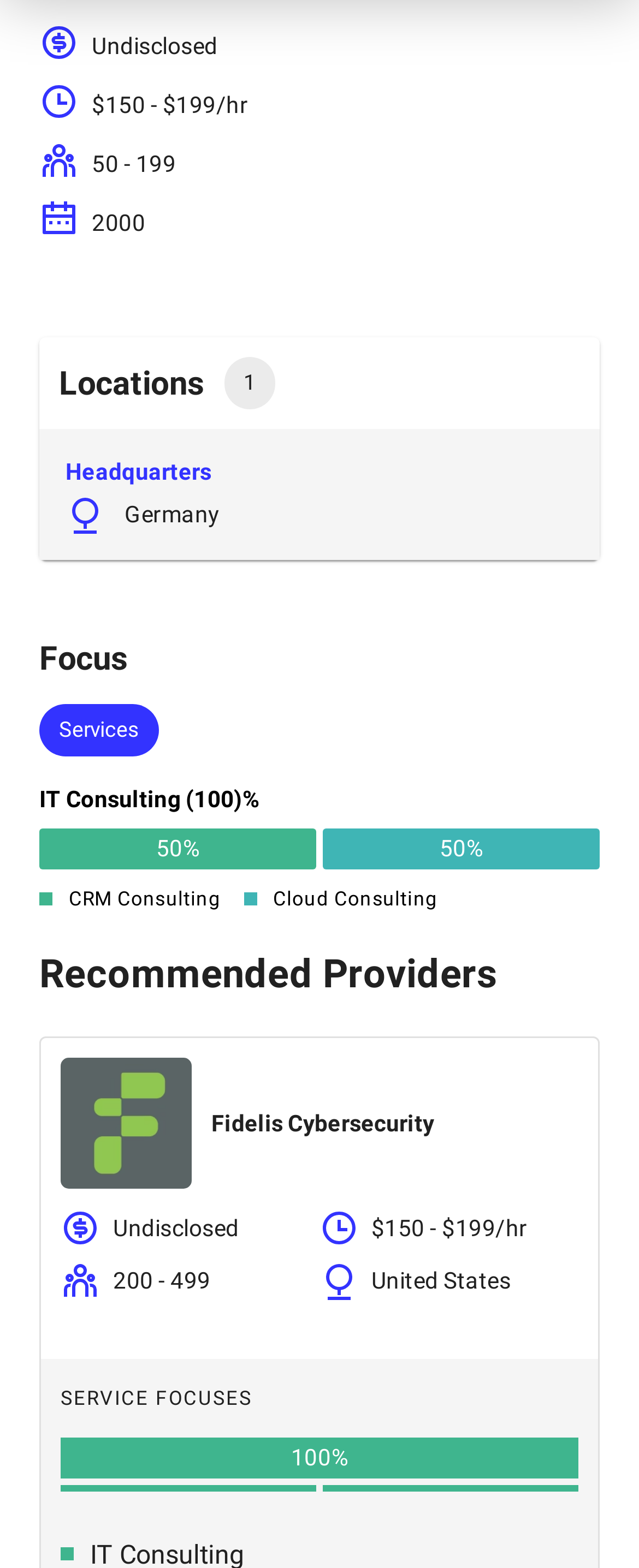Locate the bounding box coordinates of the clickable area needed to fulfill the instruction: "Explore services".

[0.092, 0.457, 0.218, 0.473]